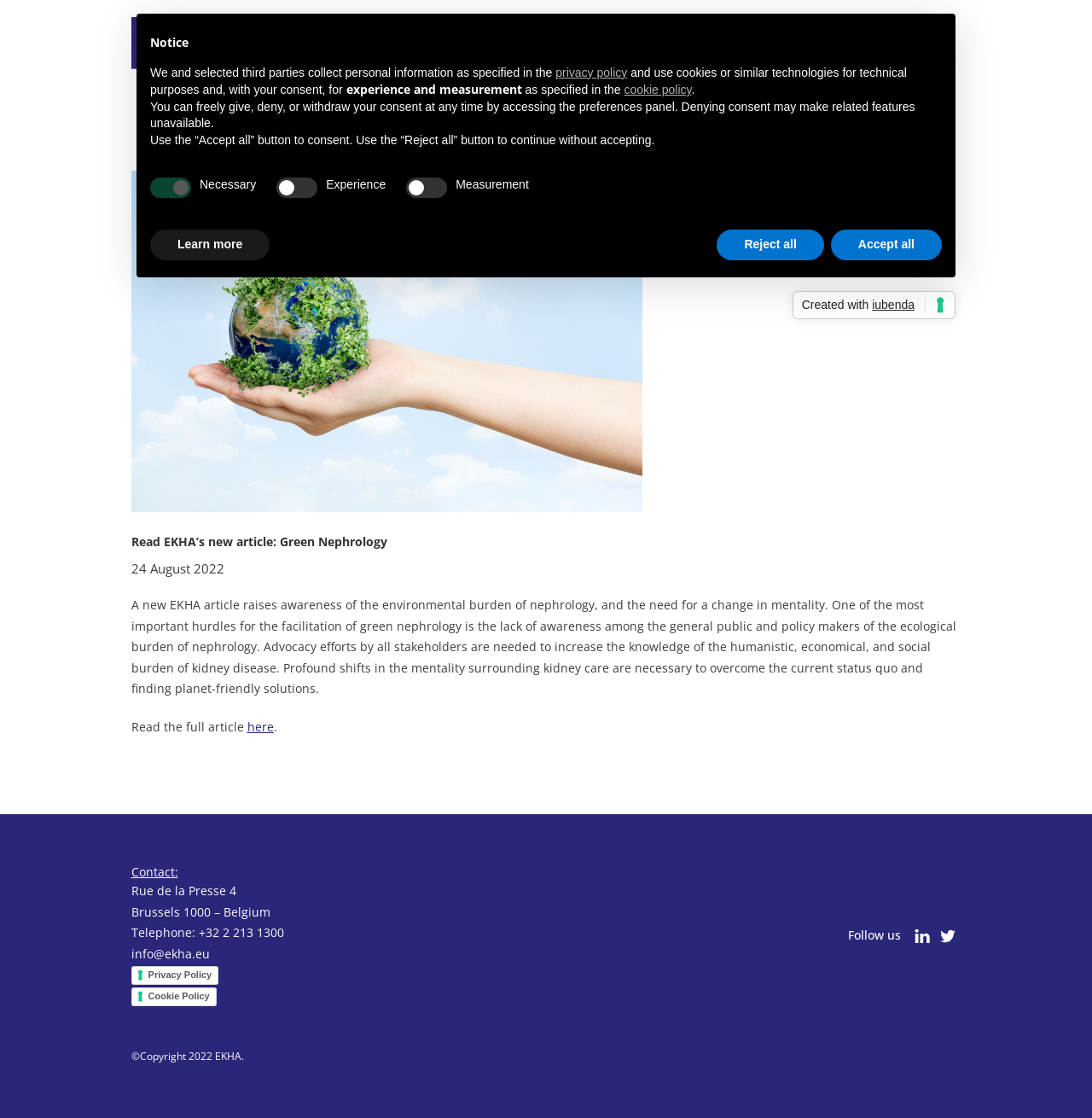Calculate the bounding box coordinates for the UI element based on the following description: "About us". Ensure the coordinates are four float numbers between 0 and 1, i.e., [left, top, right, bottom].

[0.321, 0.073, 0.394, 0.088]